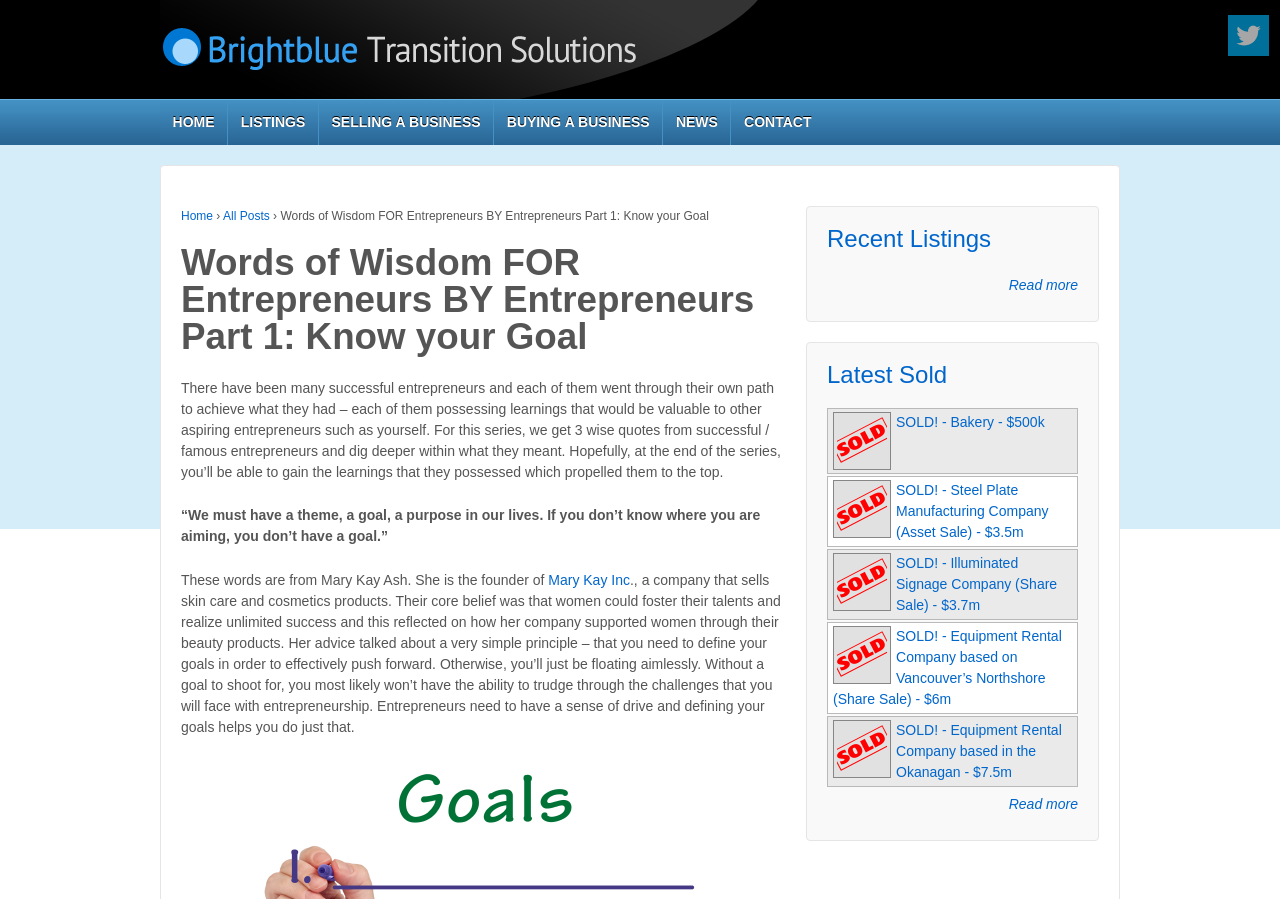Can you identify the bounding box coordinates of the clickable region needed to carry out this instruction: 'View 'Recent Listings''? The coordinates should be four float numbers within the range of 0 to 1, stated as [left, top, right, bottom].

[0.646, 0.253, 0.774, 0.278]